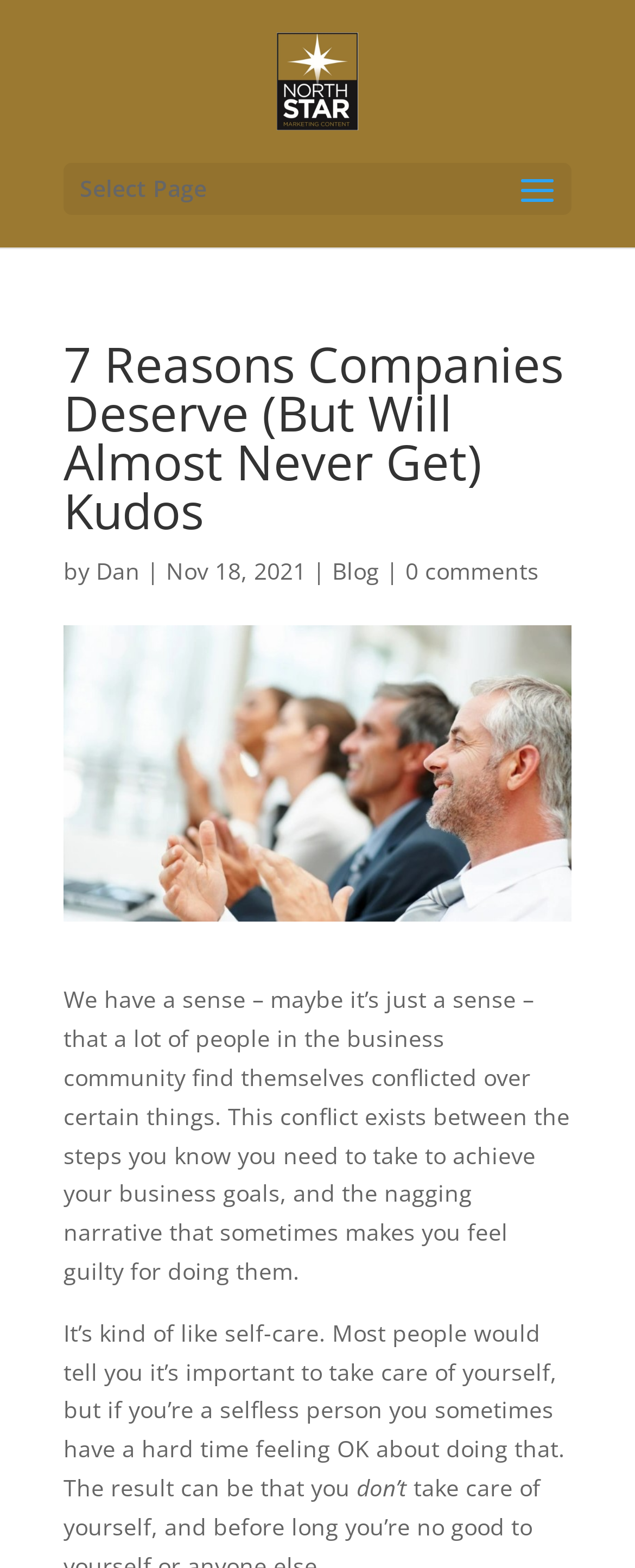Summarize the webpage with a detailed and informative caption.

The webpage appears to be a blog post titled "7 Reasons Companies Deserve (But Will Almost Never Get) Kudos" from North Star Marketing Content. At the top of the page, there is a link to the website's homepage, accompanied by a small image of the North Star Marketing Content logo. Below this, there is a dropdown menu labeled "Select Page".

The main content of the page is divided into sections. The title of the blog post is prominently displayed in a large font, followed by the author's name, "Dan", and the publication date, "Nov 18, 2021". There are also links to the blog category and a comment section, which currently has zero comments.

The main article is divided into two paragraphs. The first paragraph discusses the conflict that business professionals may feel between taking steps to achieve their goals and feeling guilty about doing so. The second paragraph uses the analogy of self-care to illustrate this conflict, suggesting that individuals may struggle to prioritize their own needs.

Throughout the page, the text is arranged in a clear and readable format, with headings and paragraphs separated by whitespace. There are no other images on the page besides the North Star Marketing Content logo.